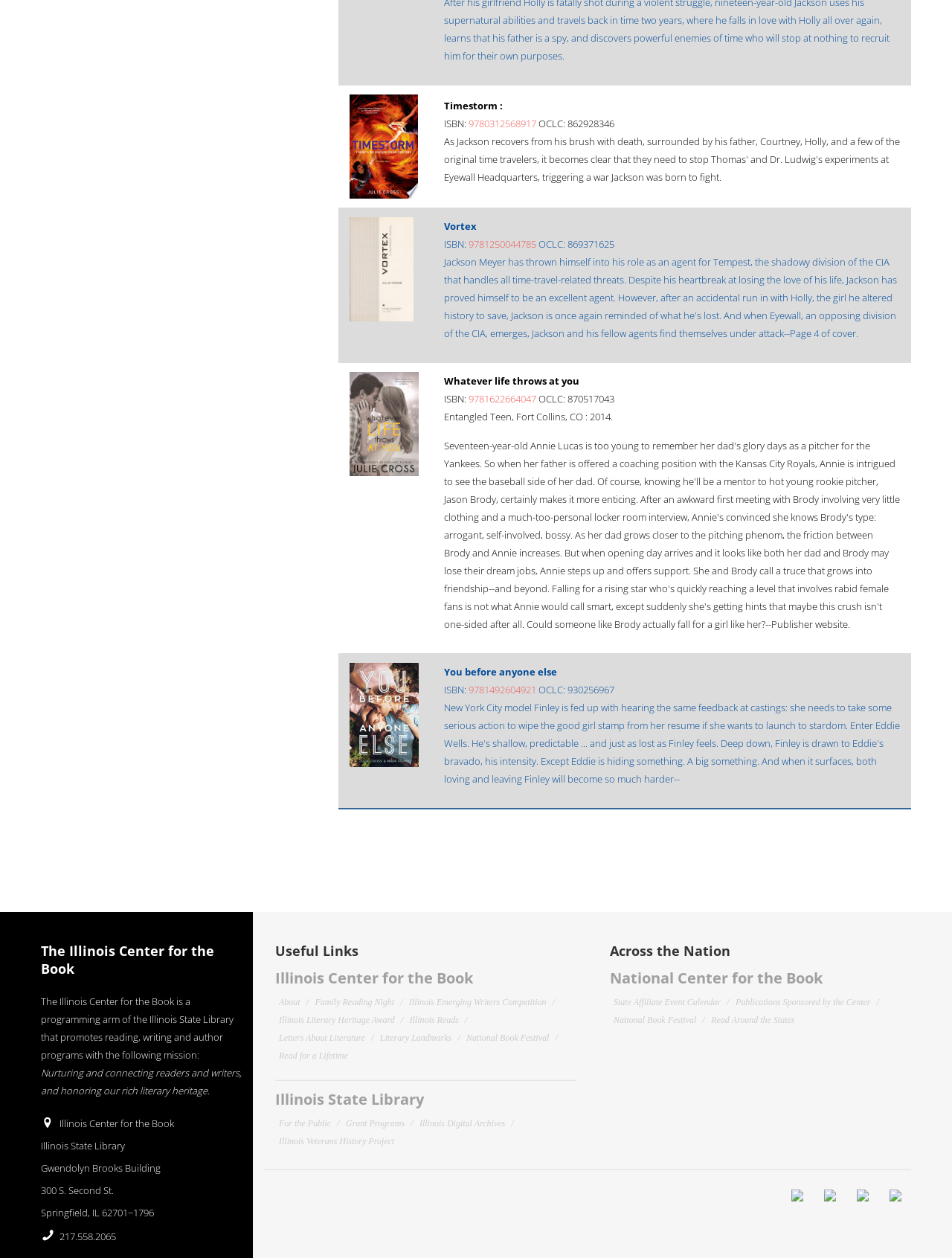Locate the bounding box coordinates of the area you need to click to fulfill this instruction: 'Click the link to learn more about Timestorm'. The coordinates must be in the form of four float numbers ranging from 0 to 1: [left, top, right, bottom].

[0.492, 0.093, 0.563, 0.103]